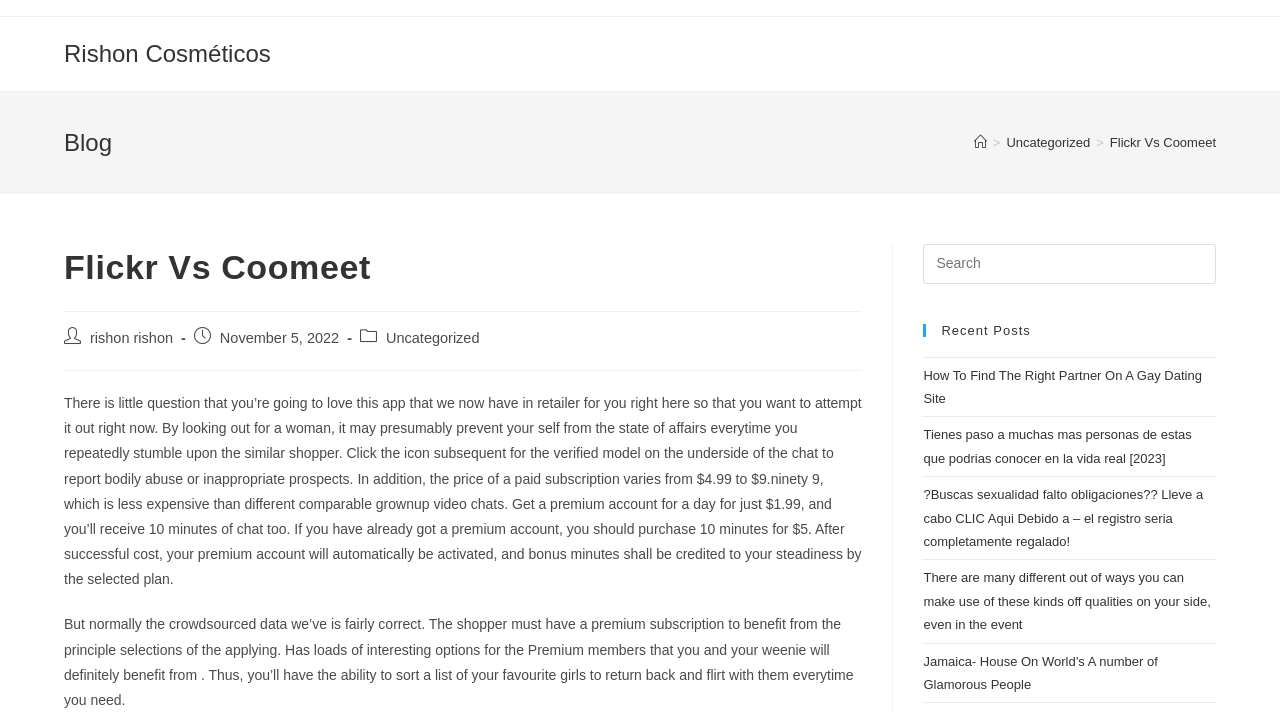Determine the bounding box coordinates of the target area to click to execute the following instruction: "Check 'Recent Posts'."

[0.721, 0.454, 0.95, 0.473]